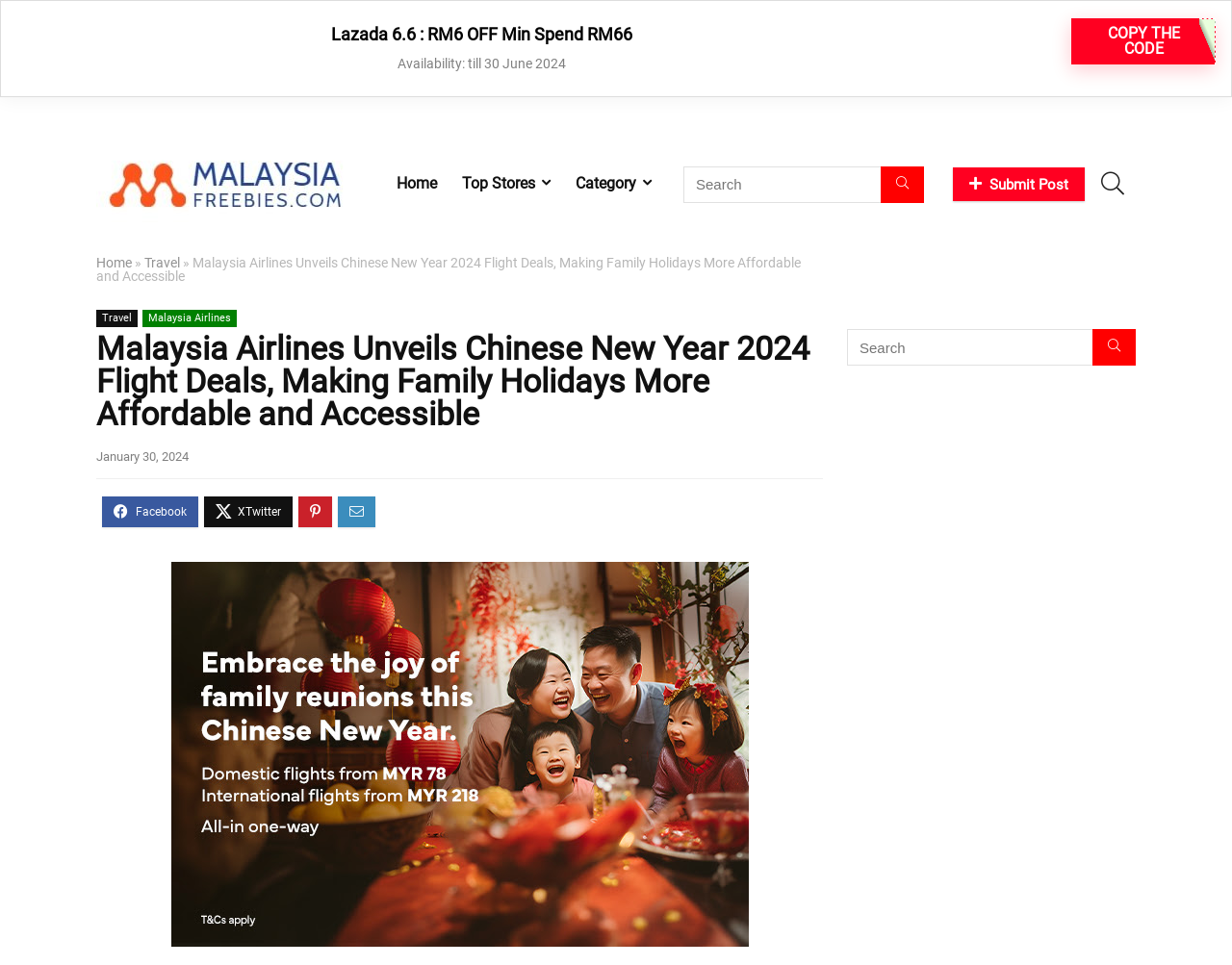What is the date of the post?
Please give a detailed and elaborate explanation in response to the question.

The webpage displays the date of the post as January 30, 2024, which suggests when the post was published or updated.